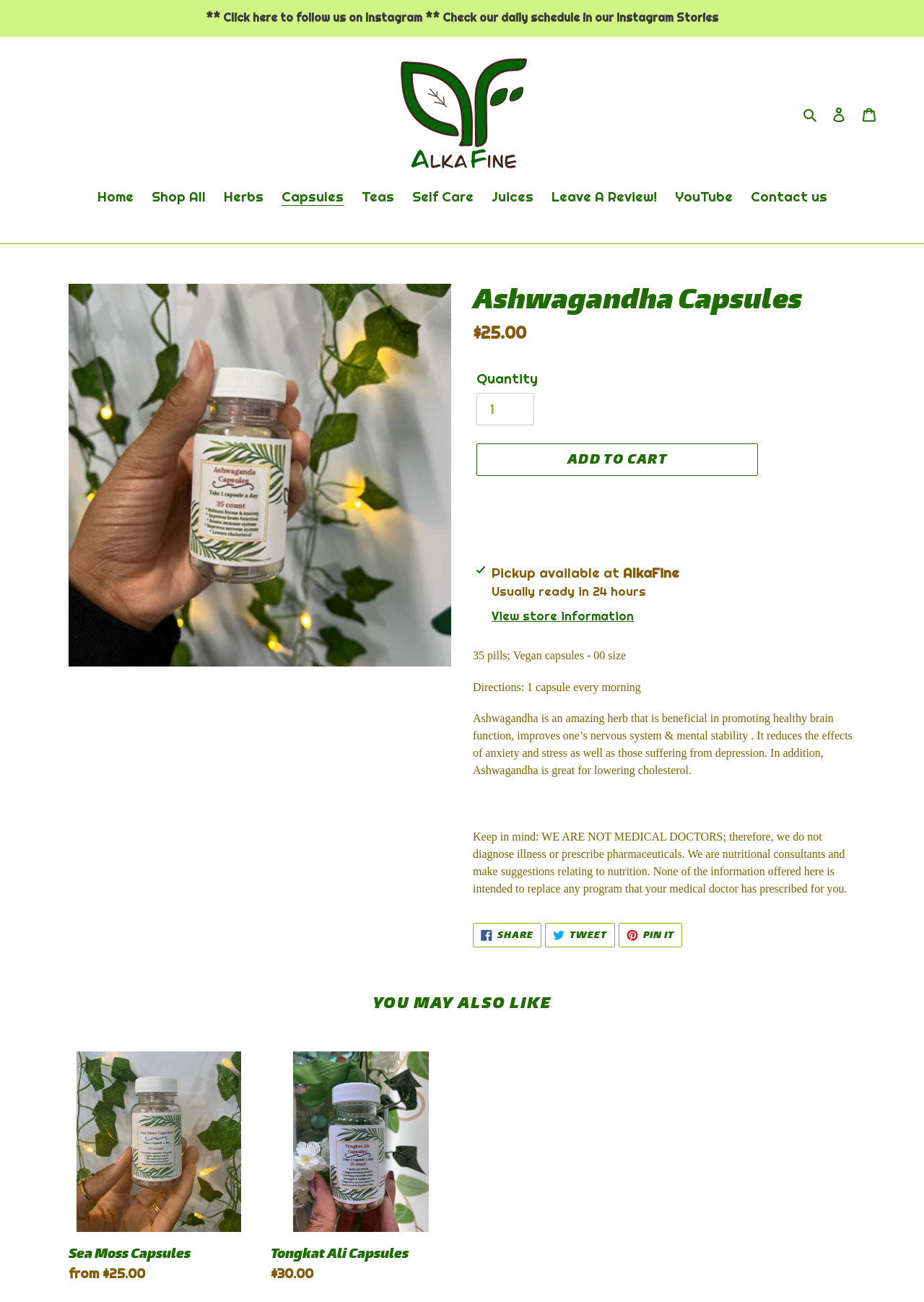Locate the bounding box coordinates of the element that should be clicked to execute the following instruction: "Click the 'Add to cart' button".

[0.516, 0.34, 0.82, 0.366]